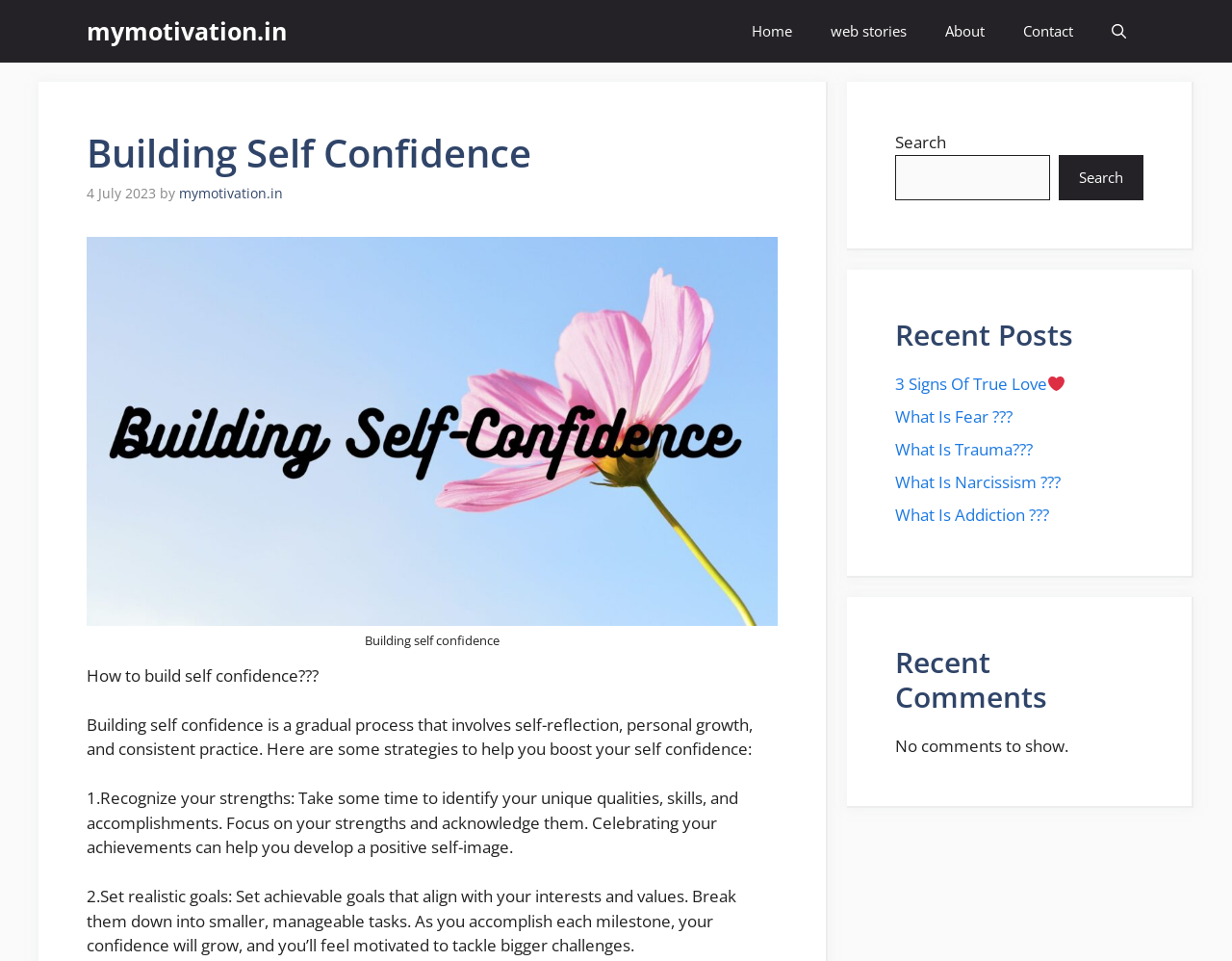Could you provide the bounding box coordinates for the portion of the screen to click to complete this instruction: "Read the '3 Signs Of True Love ❤️' post"?

[0.727, 0.388, 0.865, 0.411]